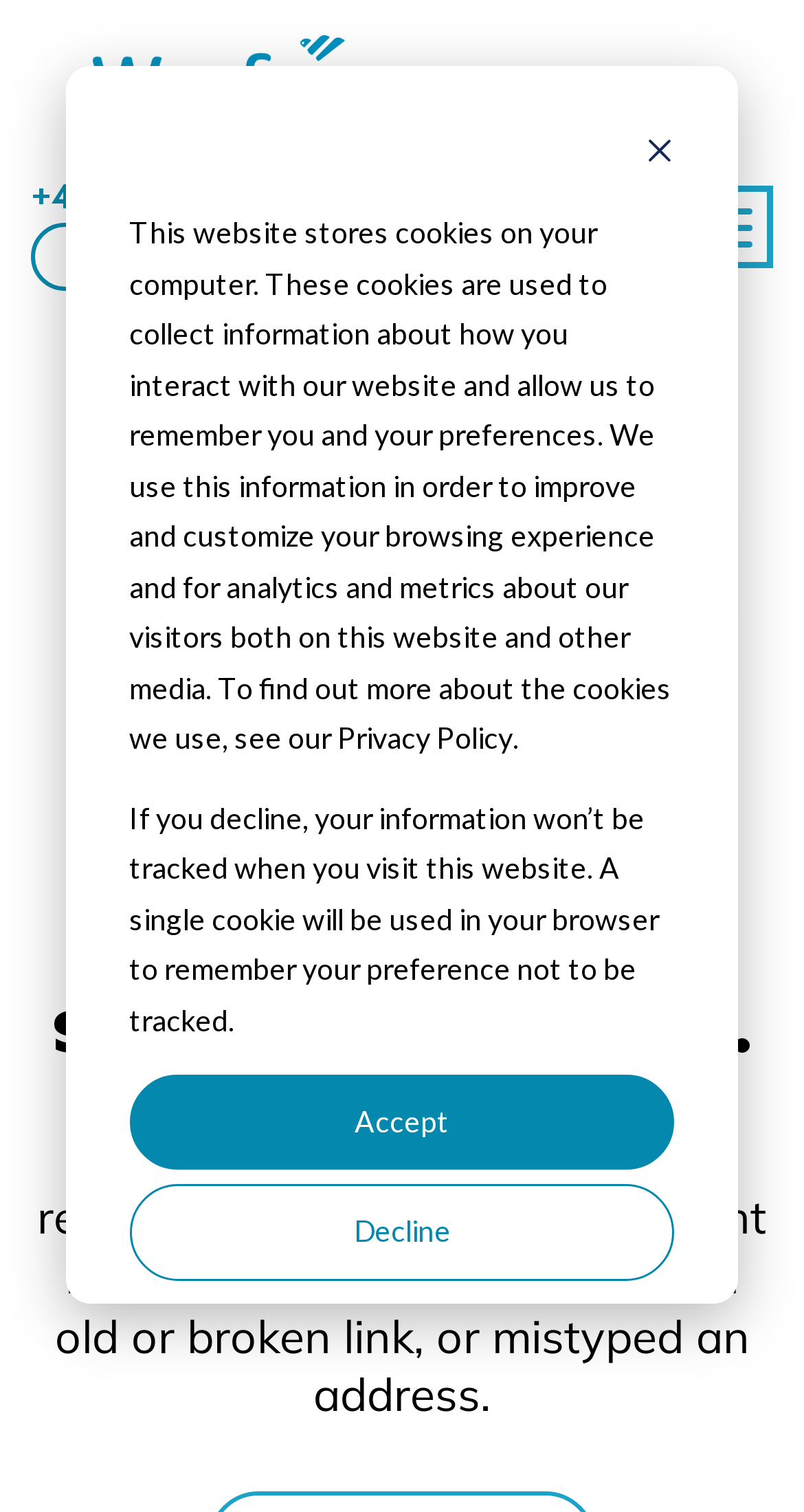Given the element description "Bad Boys: Ride or Die" in the screenshot, predict the bounding box coordinates of that UI element.

None